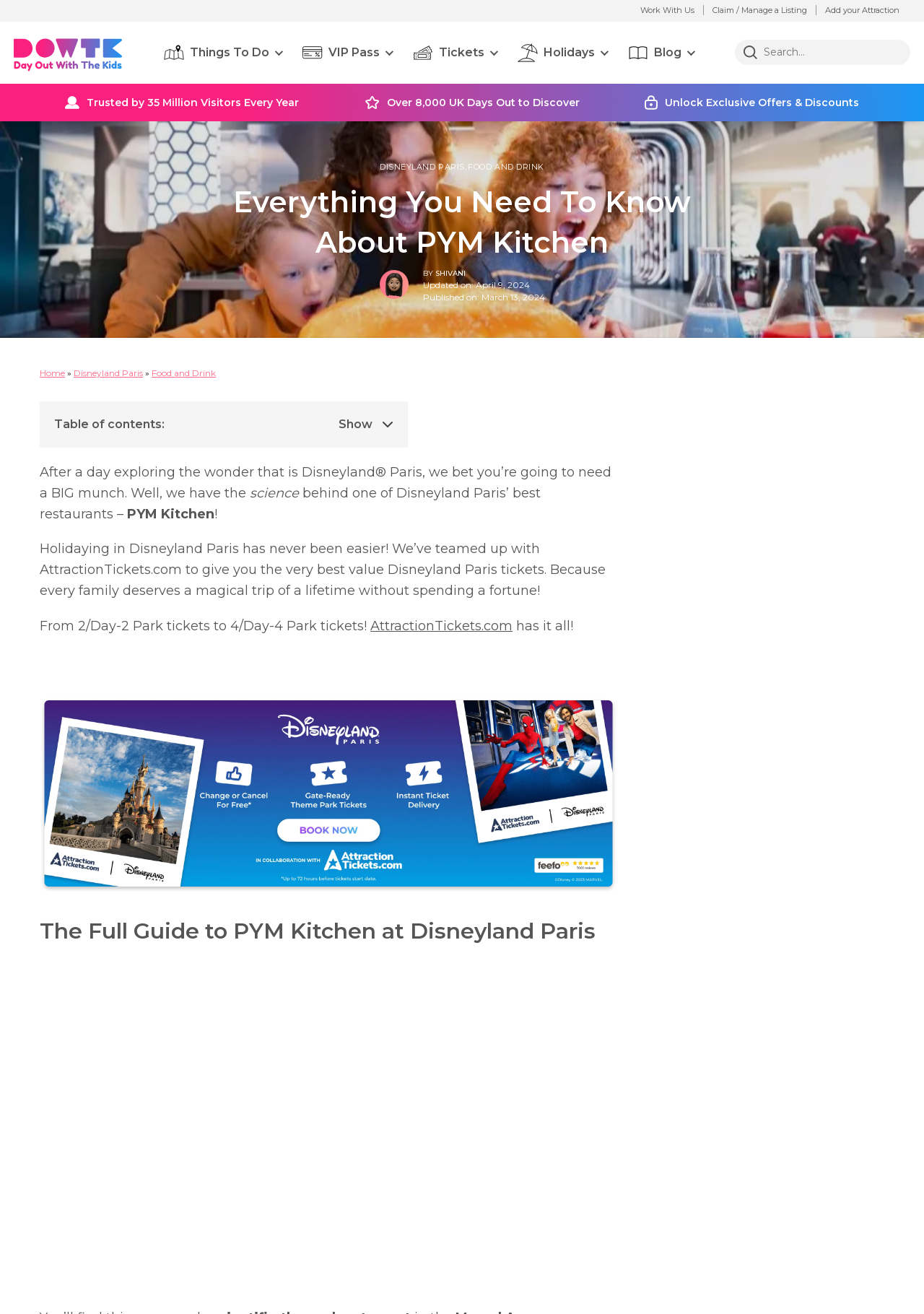Identify the bounding box coordinates of the area that should be clicked in order to complete the given instruction: "Click on VIP Pass icon". The bounding box coordinates should be four float numbers between 0 and 1, i.e., [left, top, right, bottom].

[0.327, 0.033, 0.411, 0.047]